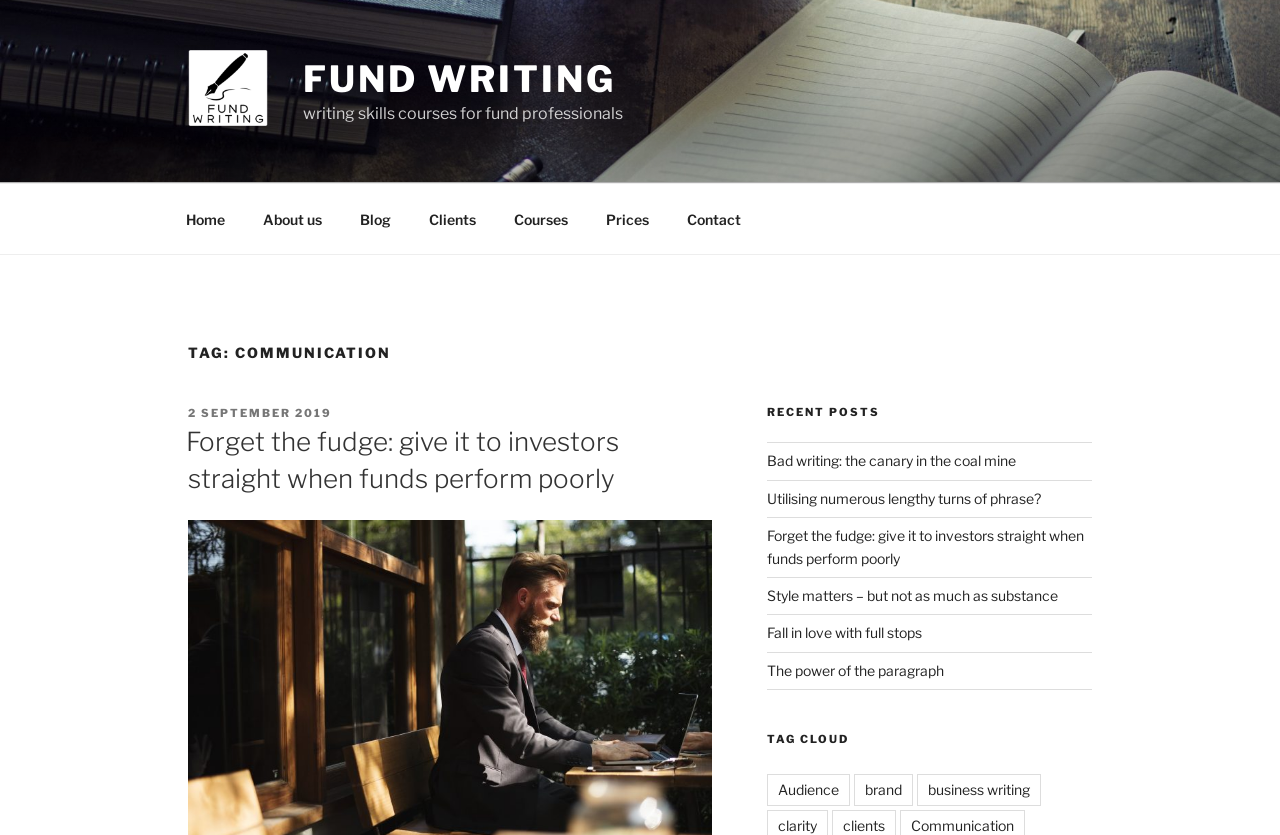Given the element description The power of the paragraph, identify the bounding box coordinates for the UI element on the webpage screenshot. The format should be (top-left x, top-left y, bottom-right x, bottom-right y), with values between 0 and 1.

[0.599, 0.793, 0.737, 0.813]